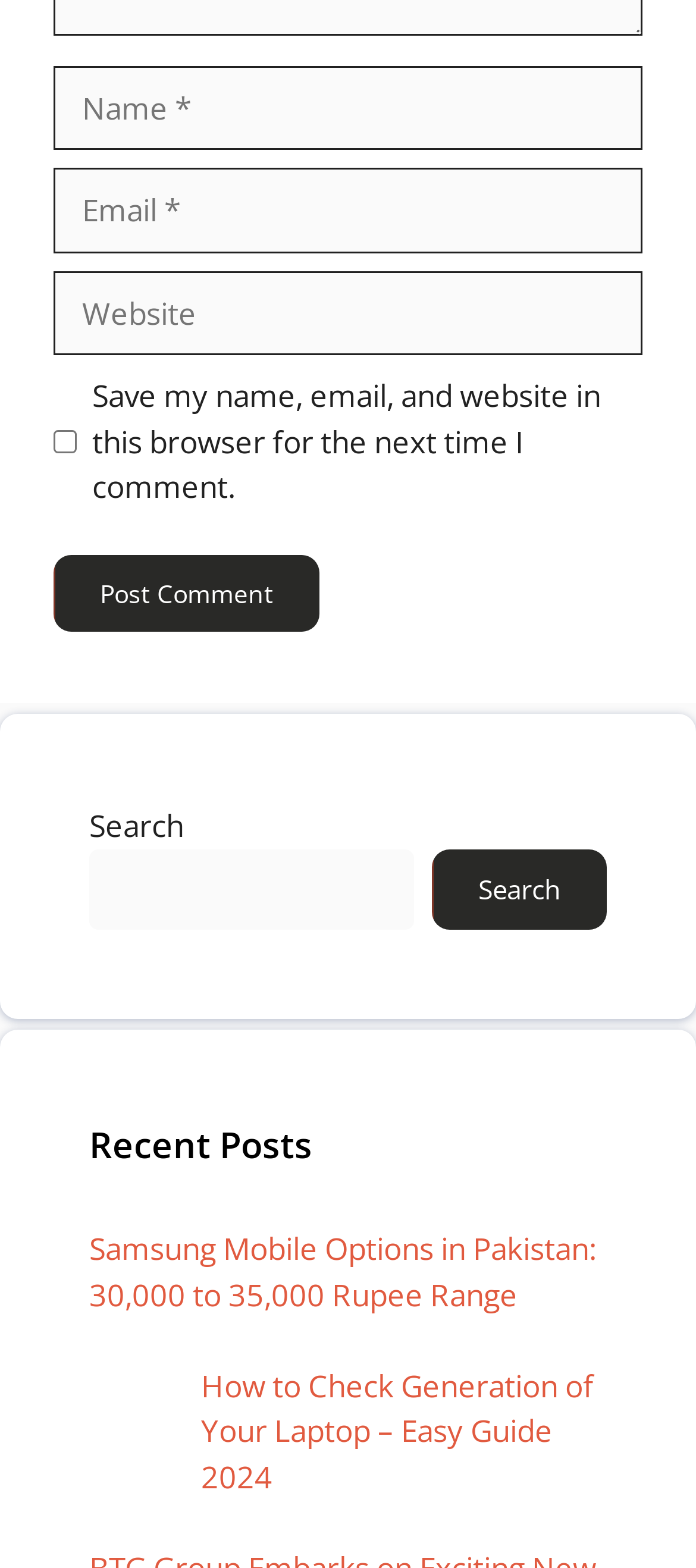Pinpoint the bounding box coordinates of the clickable element needed to complete the instruction: "Enter your name". The coordinates should be provided as four float numbers between 0 and 1: [left, top, right, bottom].

[0.077, 0.042, 0.923, 0.096]